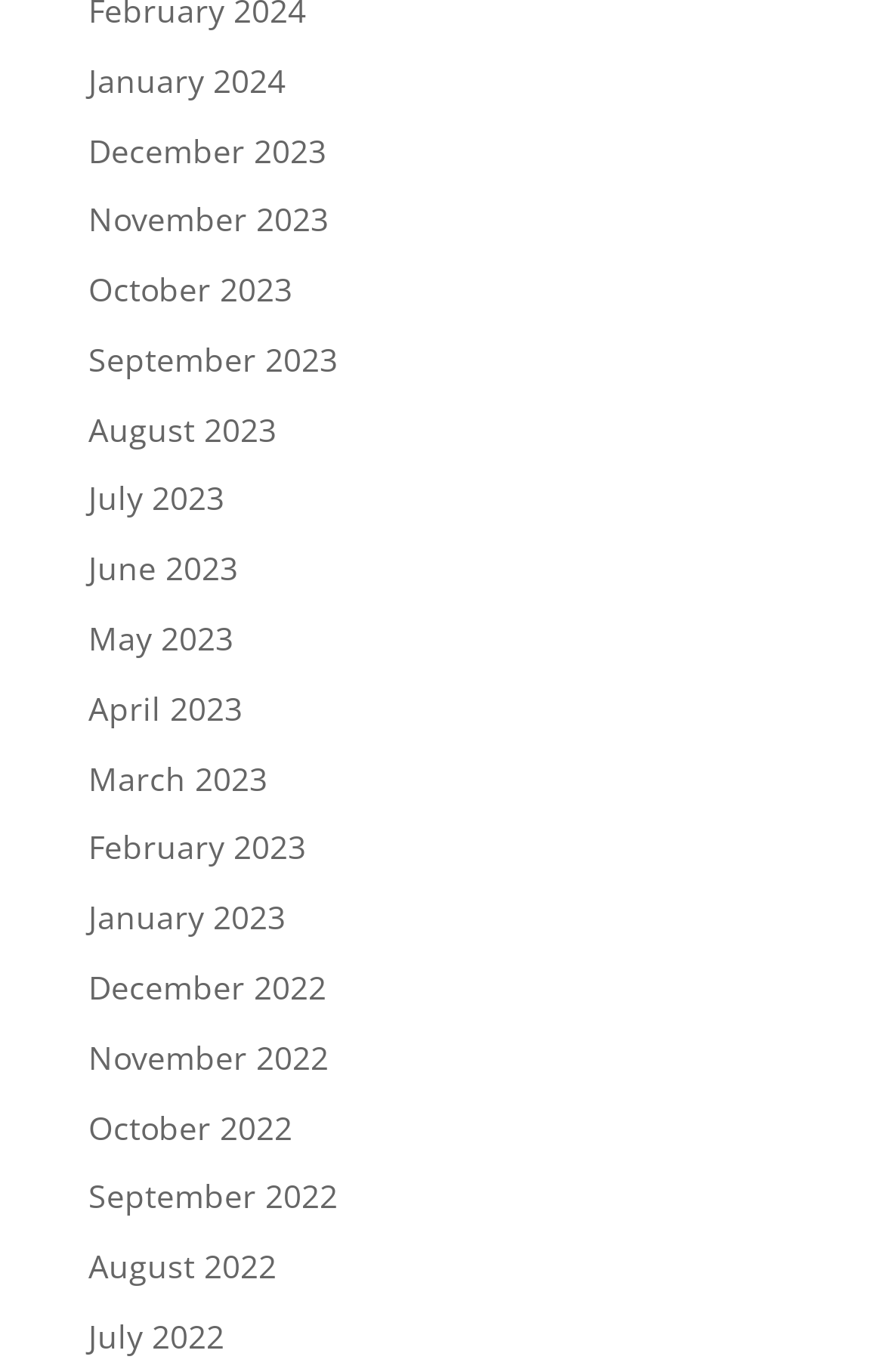Identify the bounding box coordinates of the region that needs to be clicked to carry out this instruction: "go to December 2023". Provide these coordinates as four float numbers ranging from 0 to 1, i.e., [left, top, right, bottom].

[0.1, 0.093, 0.369, 0.125]